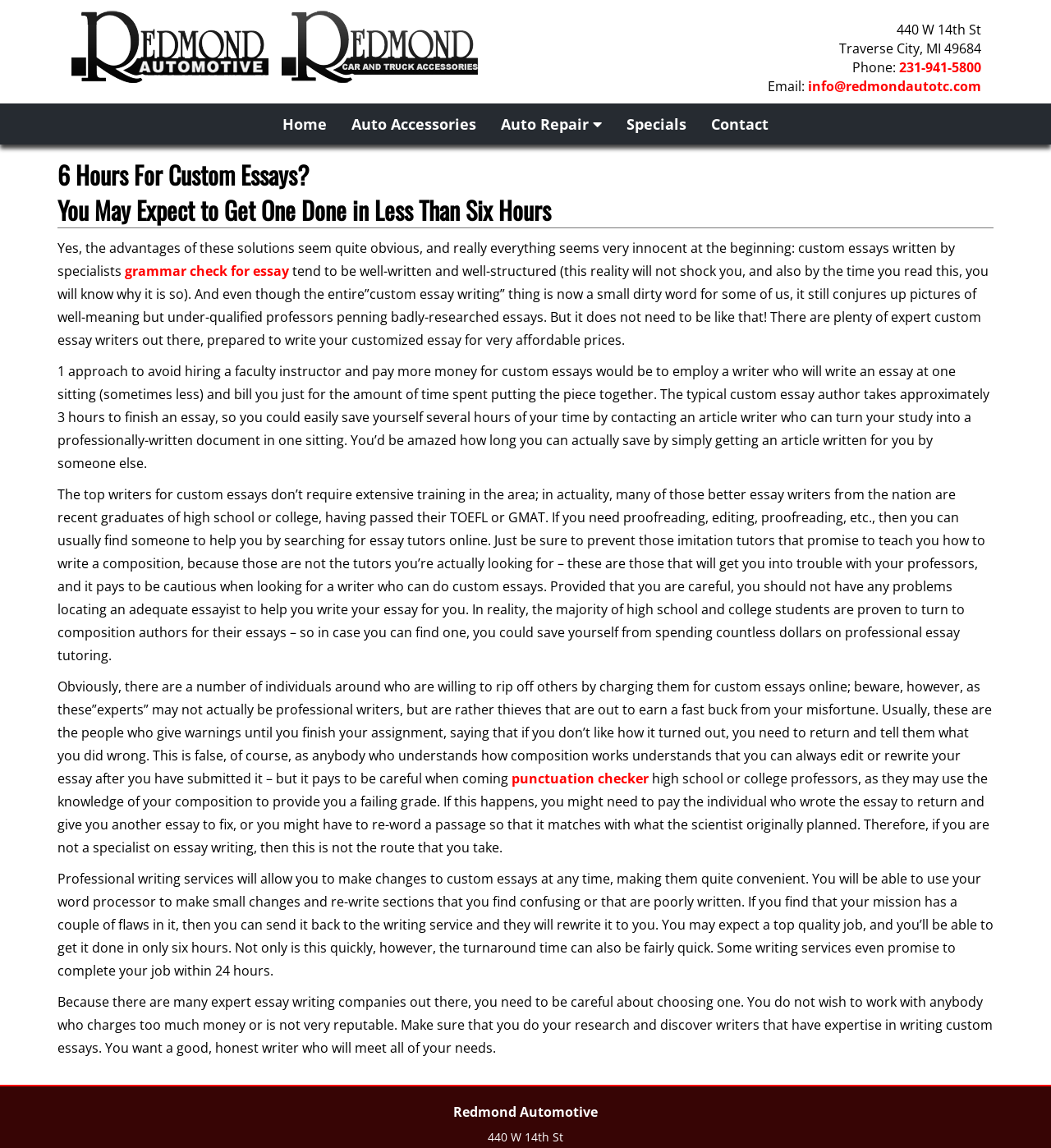How long does it take to complete a custom essay? Observe the screenshot and provide a one-word or short phrase answer.

Less than 6 hours